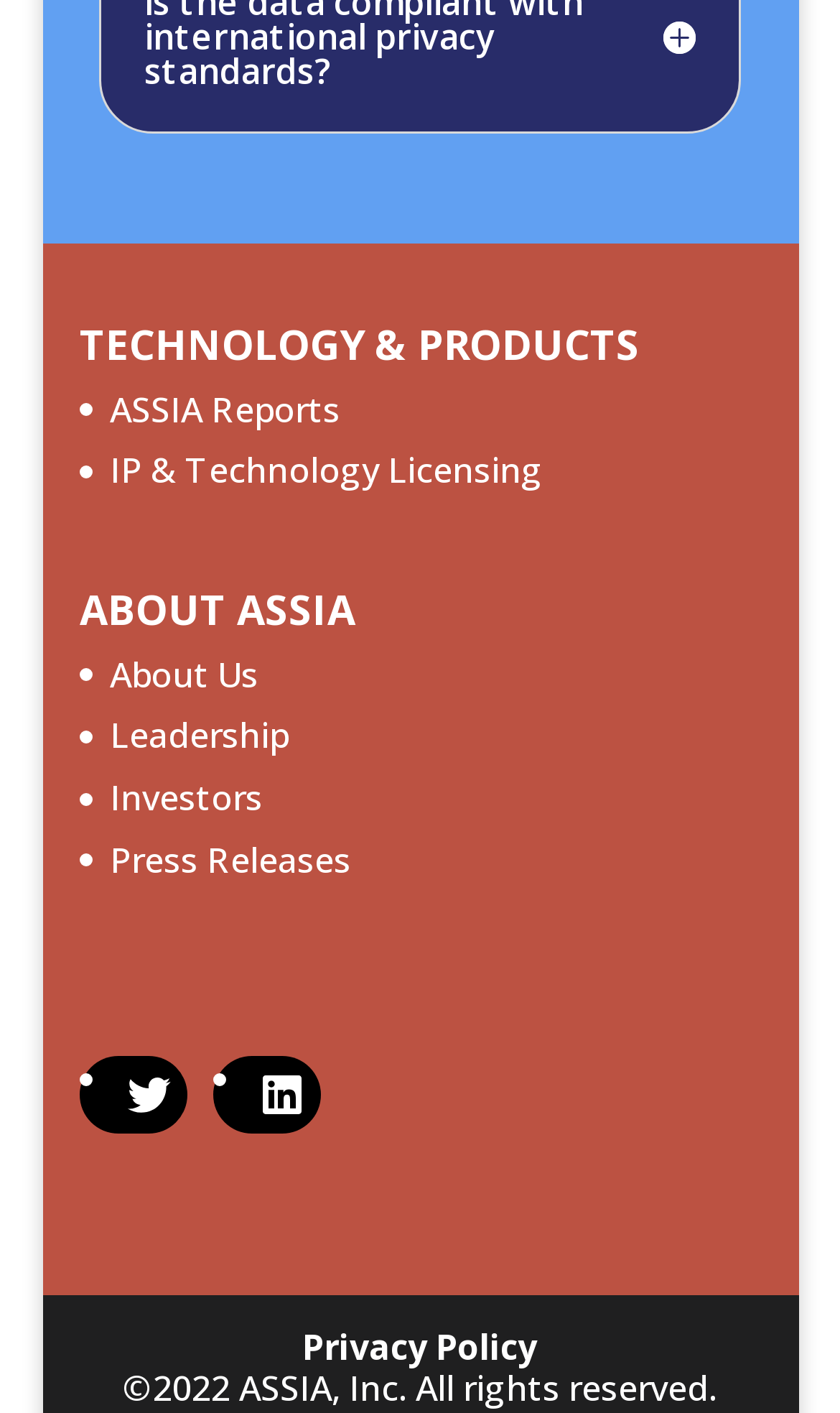What is the company name?
Please provide a comprehensive answer based on the details in the screenshot.

The company name can be found in the footer section of the webpage, where it is written '©2022 ASSIA, Inc. All rights reserved.'